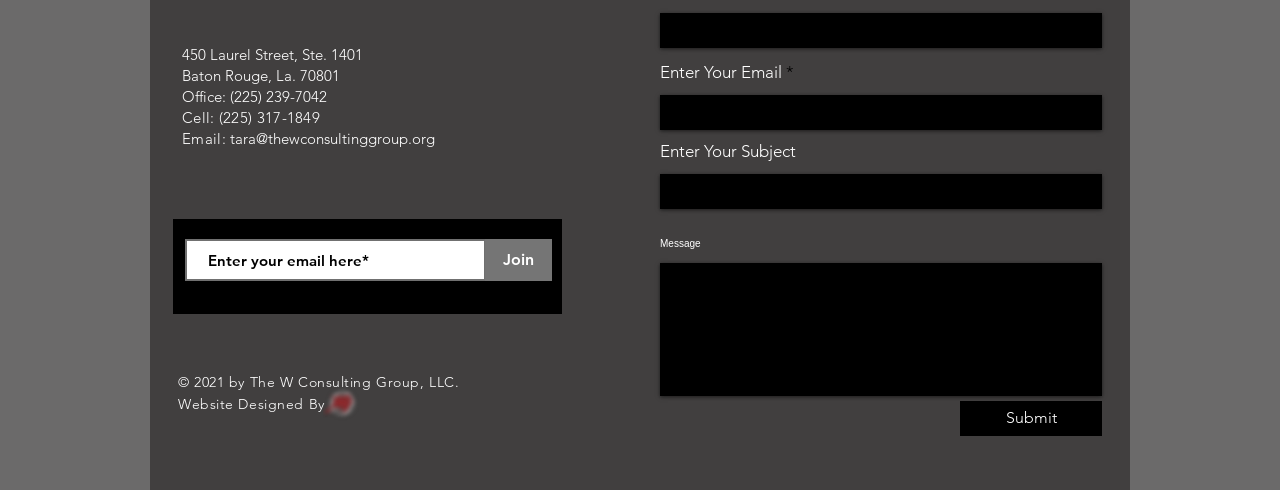Who designed the website?
Using the image as a reference, answer the question in detail.

I found the website designer by looking at the link and image elements at the bottom of the webpage, which provide the designer's logo and name as jdg-white.